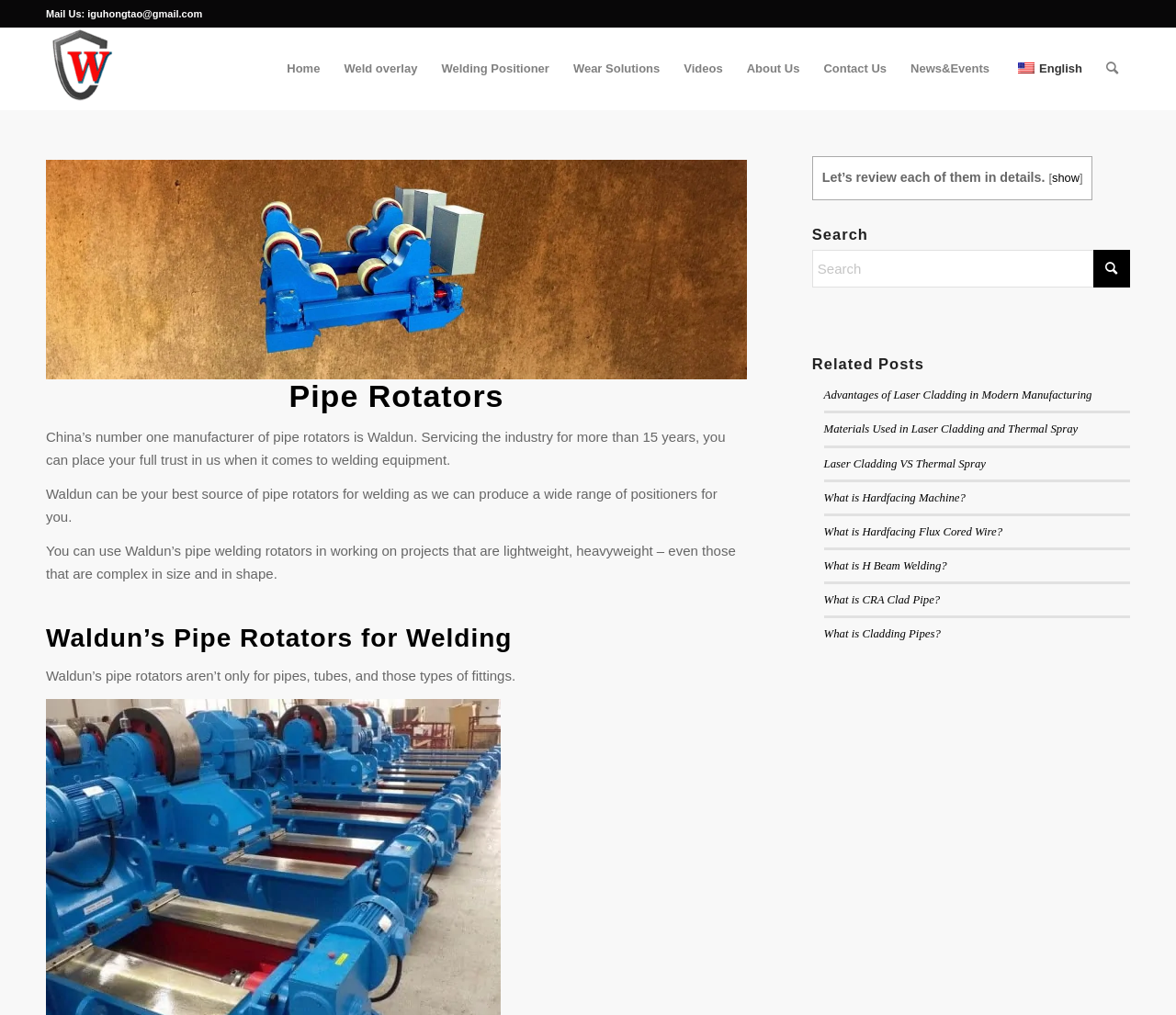Please identify the bounding box coordinates of the element's region that should be clicked to execute the following instruction: "Click WALDUN logo". The bounding box coordinates must be four float numbers between 0 and 1, i.e., [left, top, right, bottom].

[0.039, 0.027, 0.102, 0.109]